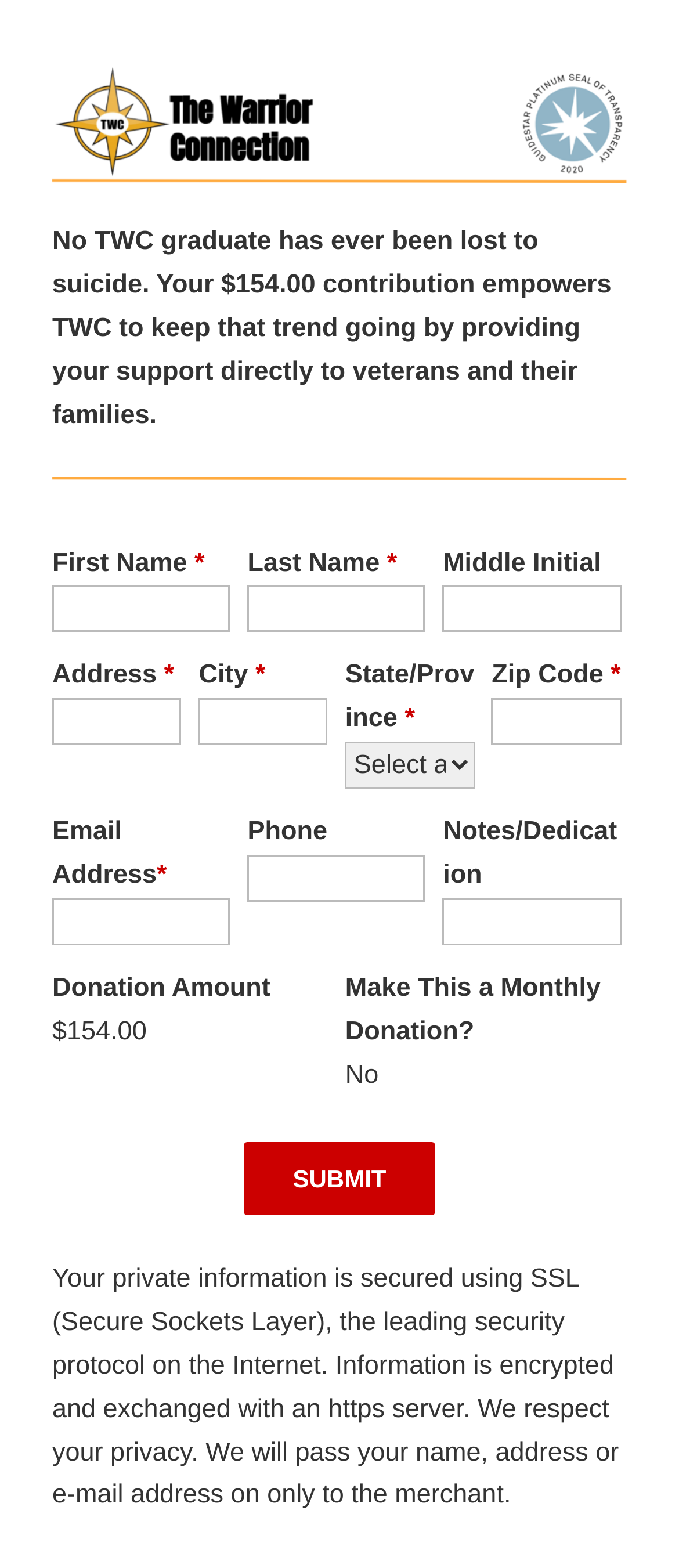Please locate the bounding box coordinates for the element that should be clicked to achieve the following instruction: "Click submit". Ensure the coordinates are given as four float numbers between 0 and 1, i.e., [left, top, right, bottom].

[0.359, 0.728, 0.641, 0.775]